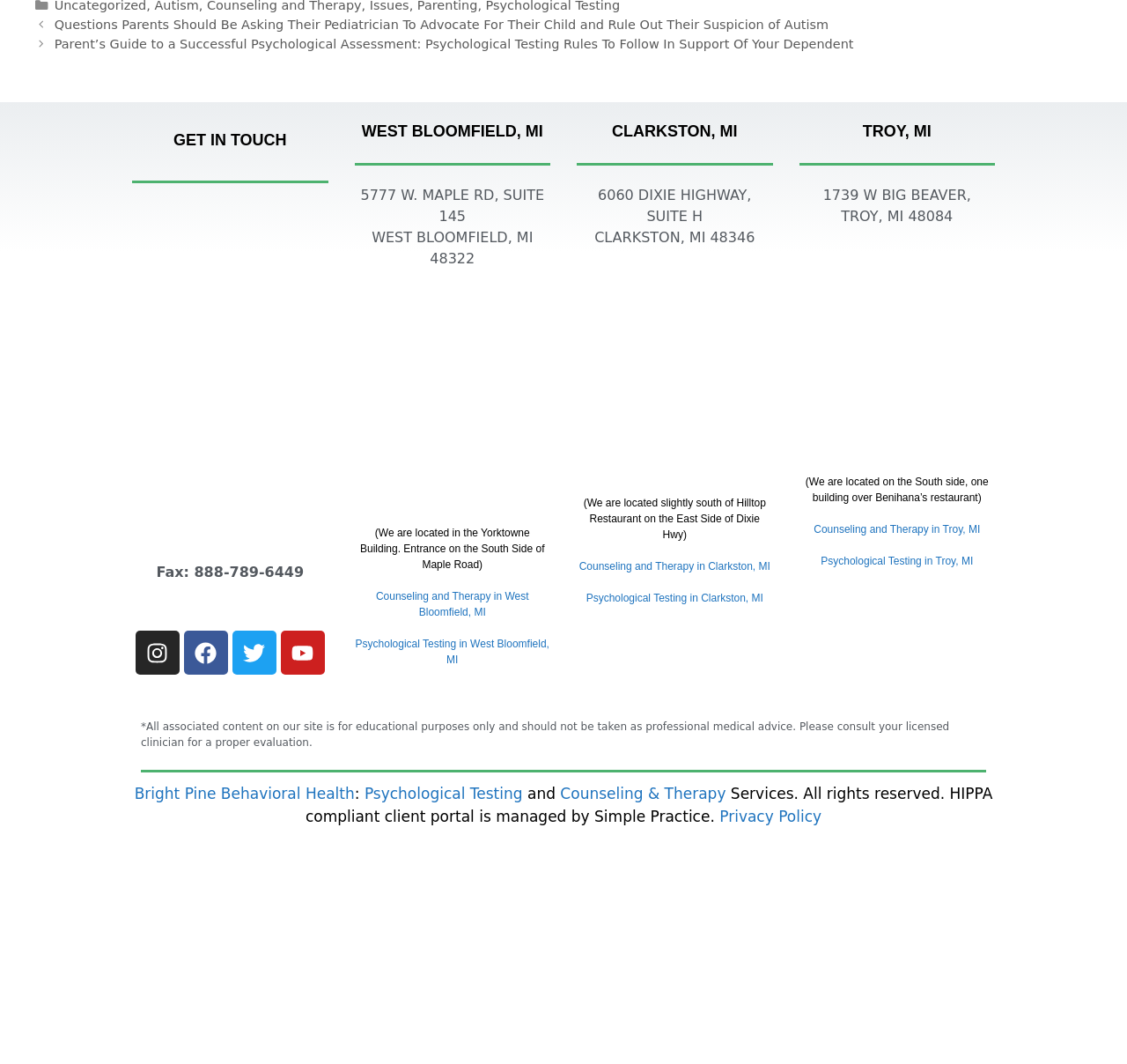What is the name of the company?
Respond with a short answer, either a single word or a phrase, based on the image.

Bright Pine Behavioral Health